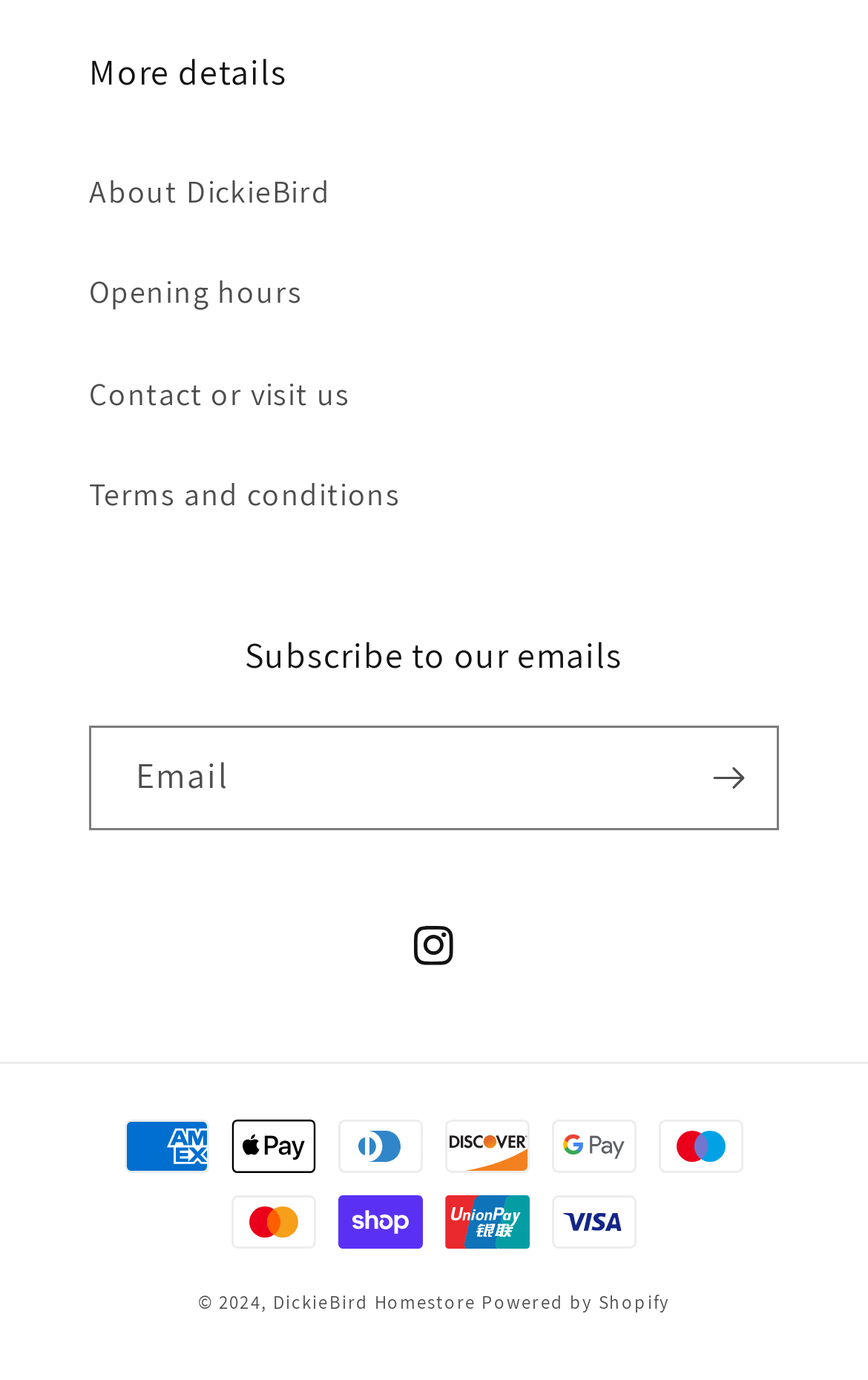Locate the bounding box coordinates of the clickable area needed to fulfill the instruction: "Visit Instagram".

[0.444, 0.65, 0.556, 0.721]